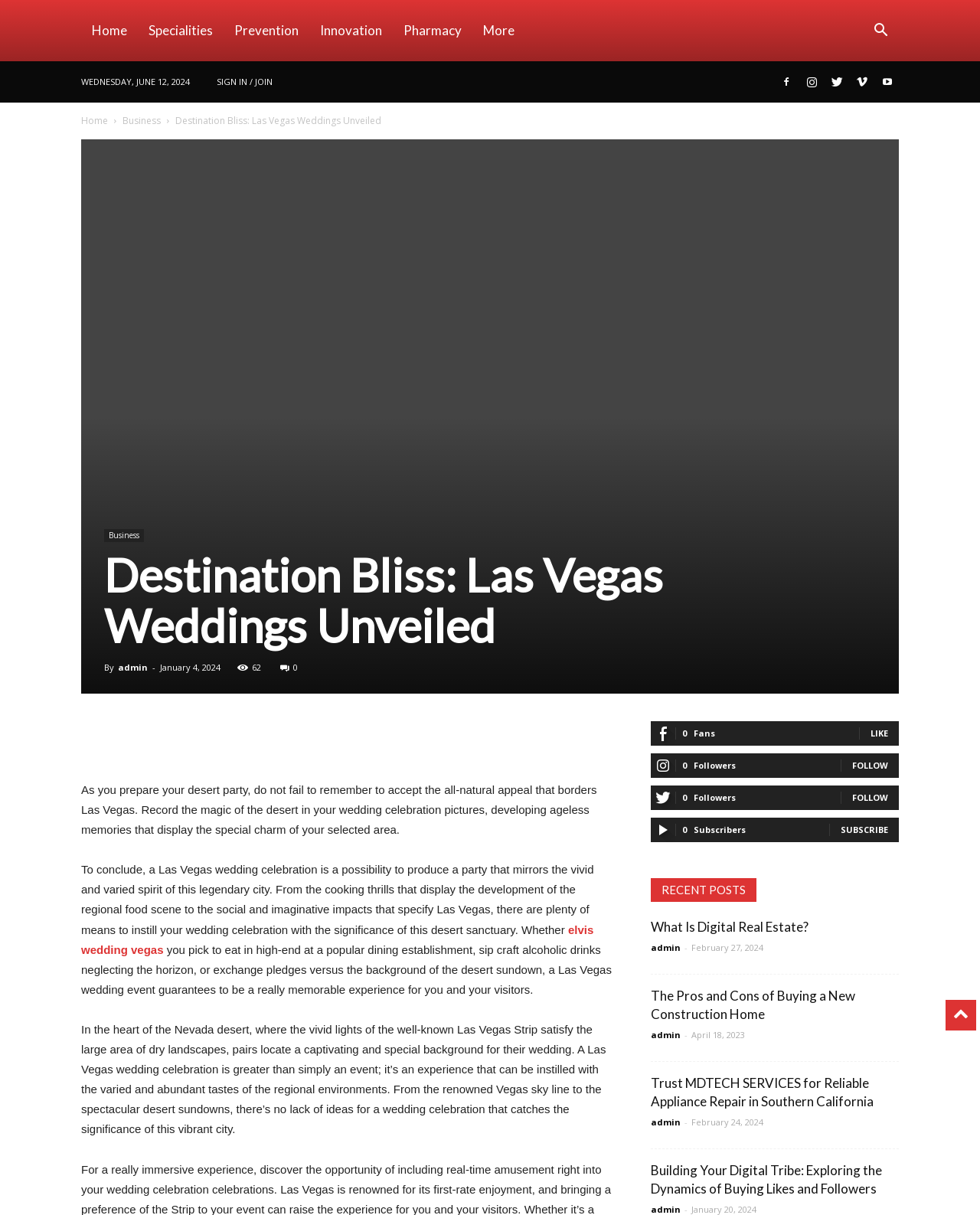Provide the bounding box coordinates of the UI element this sentence describes: "elvis wedding vegas".

[0.083, 0.76, 0.606, 0.787]